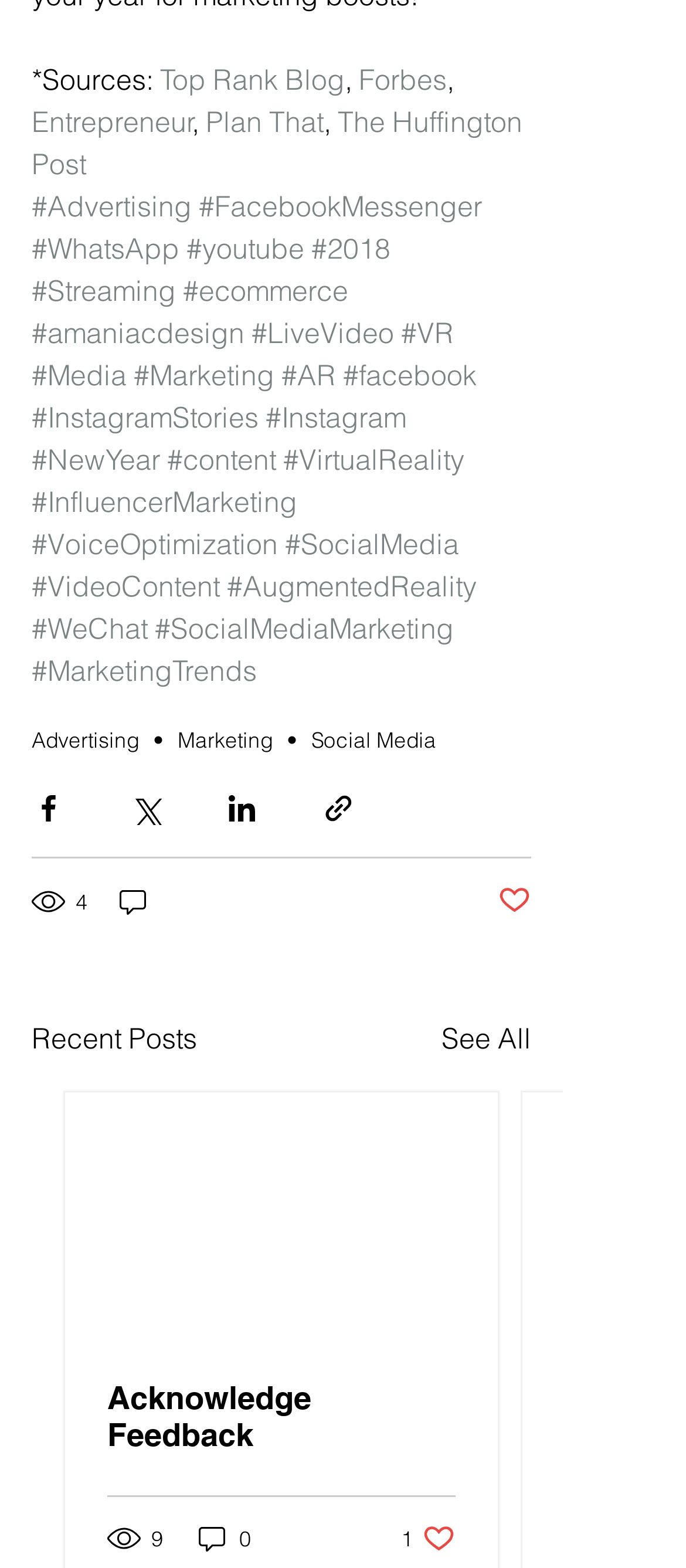What is the purpose of the buttons at the bottom?
Refer to the image and provide a one-word or short phrase answer.

To share the post